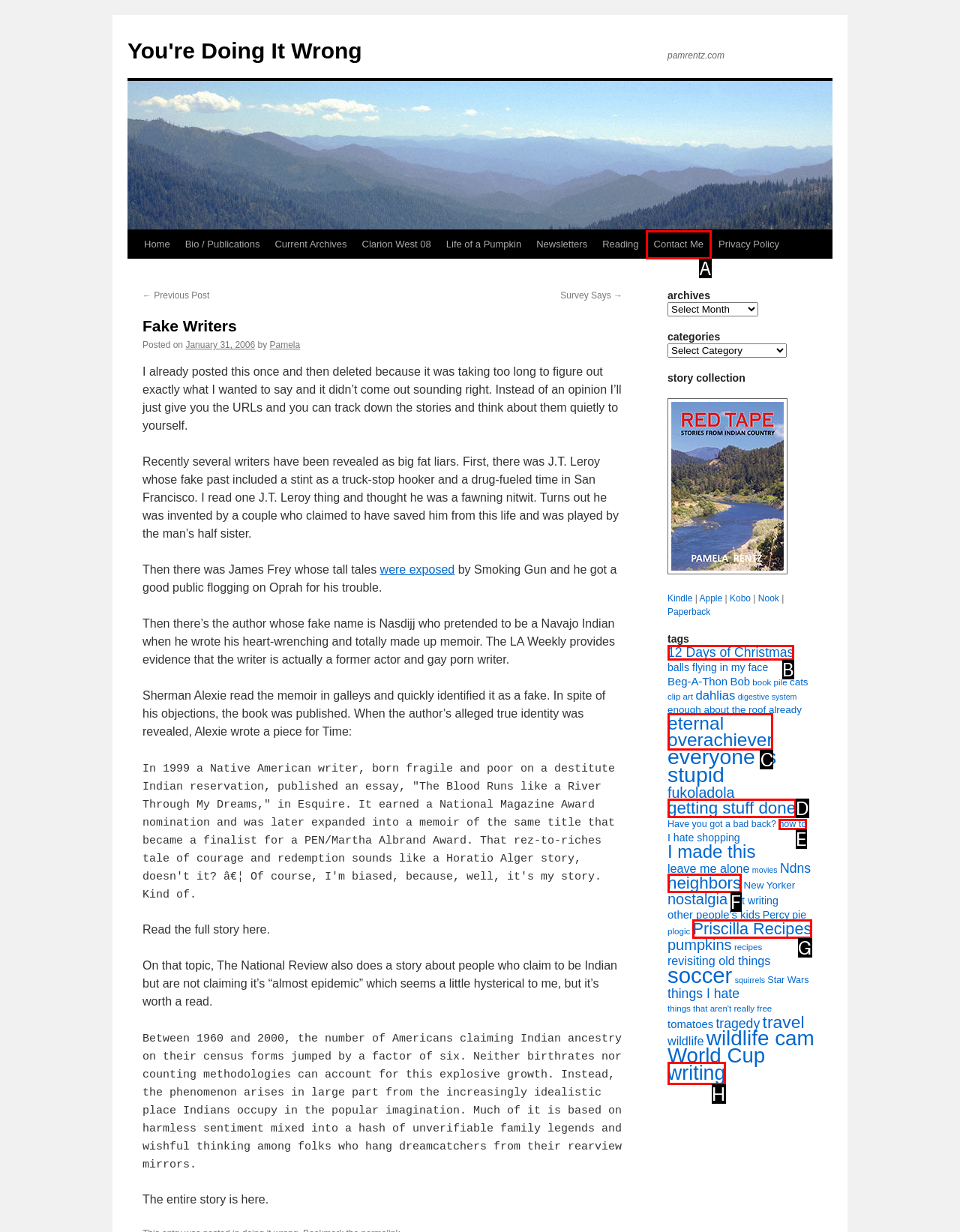Determine which option you need to click to execute the following task: Go to the 'Contact Me' page. Provide your answer as a single letter.

A